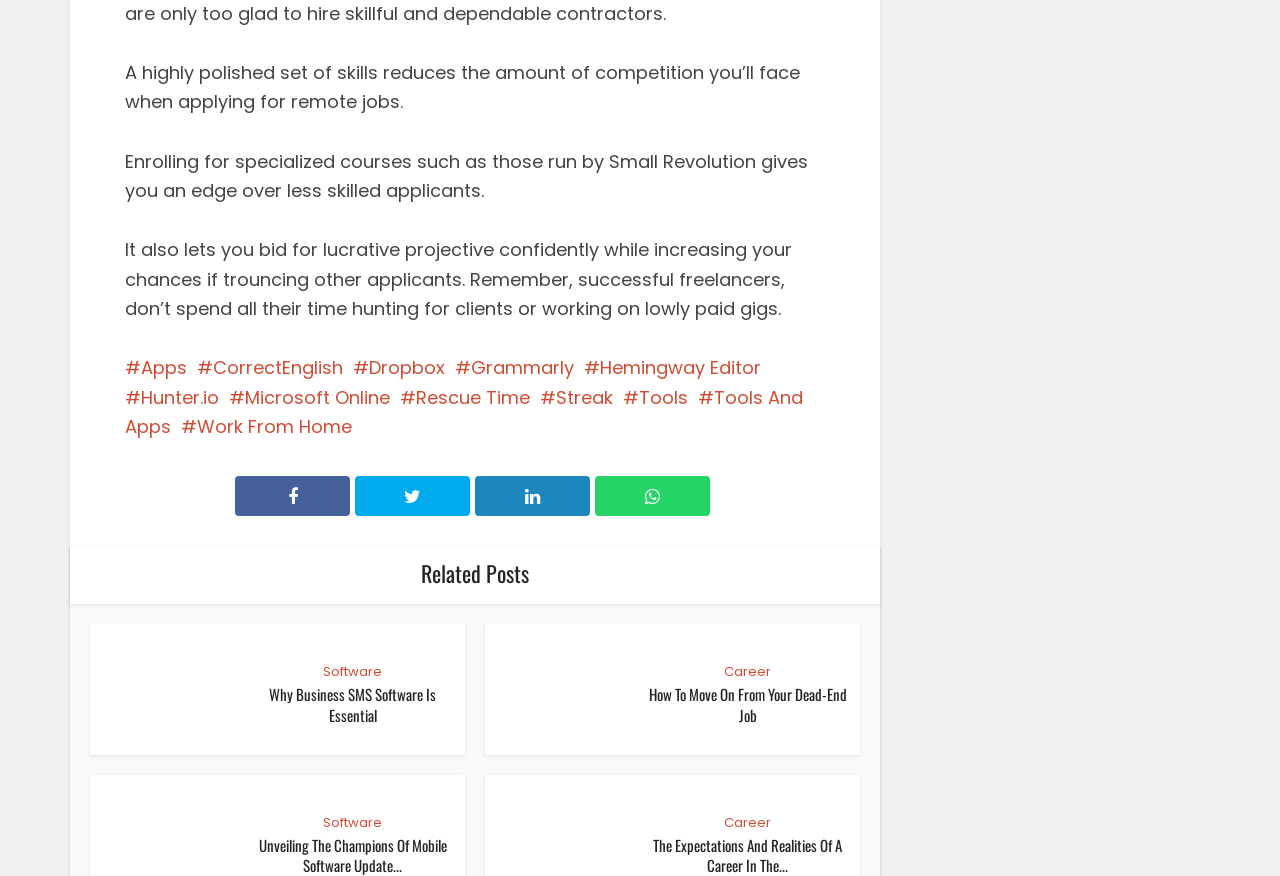Please answer the following question using a single word or phrase: How many links are there in the footer section?

11